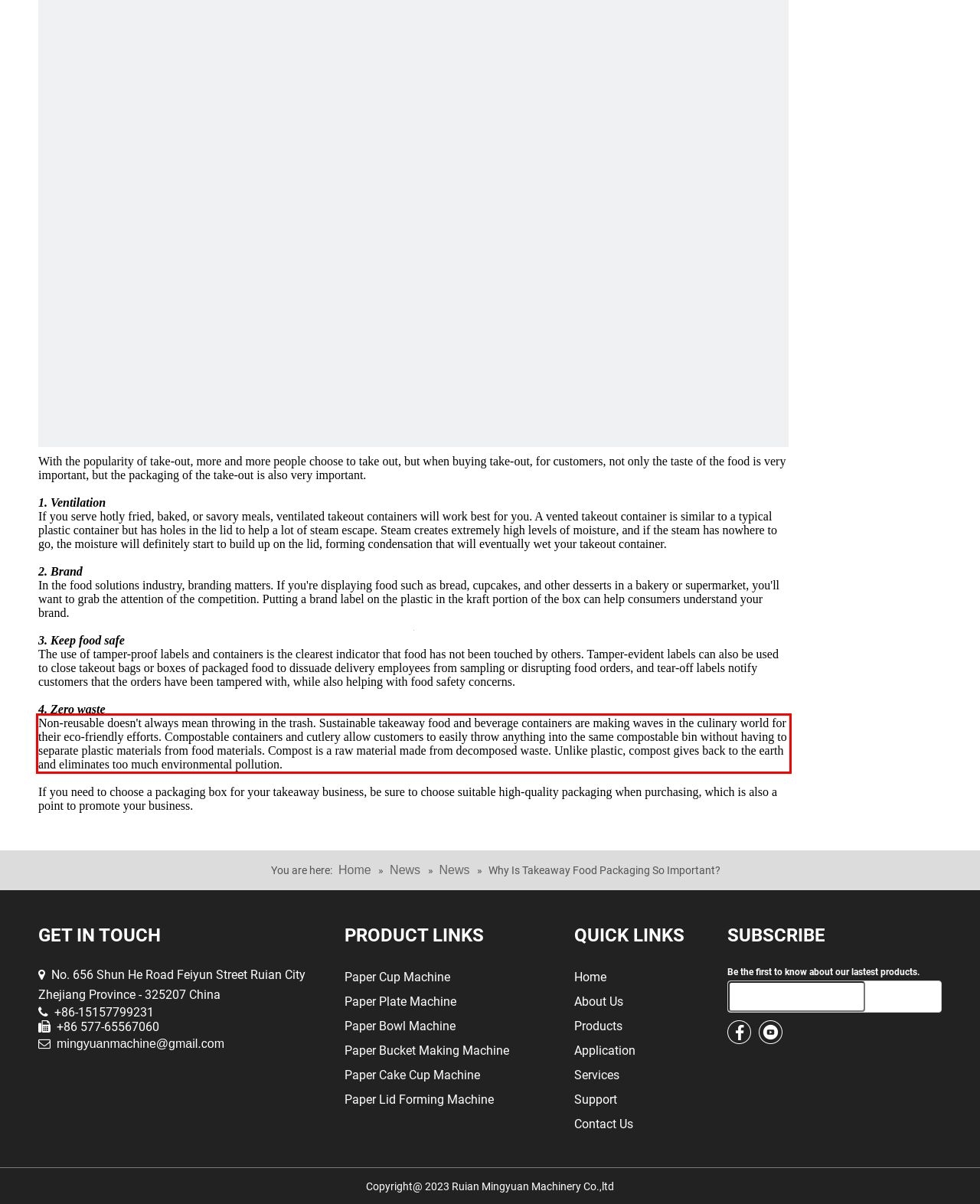Please examine the screenshot of the webpage and read the text present within the red rectangle bounding box.

Non-reusable doesn't always mean throwing in the trash. Sustainable takeaway food and beverage containers are making waves in the culinary world for their eco-friendly efforts. Compostable containers and cutlery allow customers to easily throw anything into the same compostable bin without having to separate plastic materials from food materials. Compost is a raw material made from decomposed waste. Unlike plastic, compost gives back to the earth and eliminates too much environmental pollution.